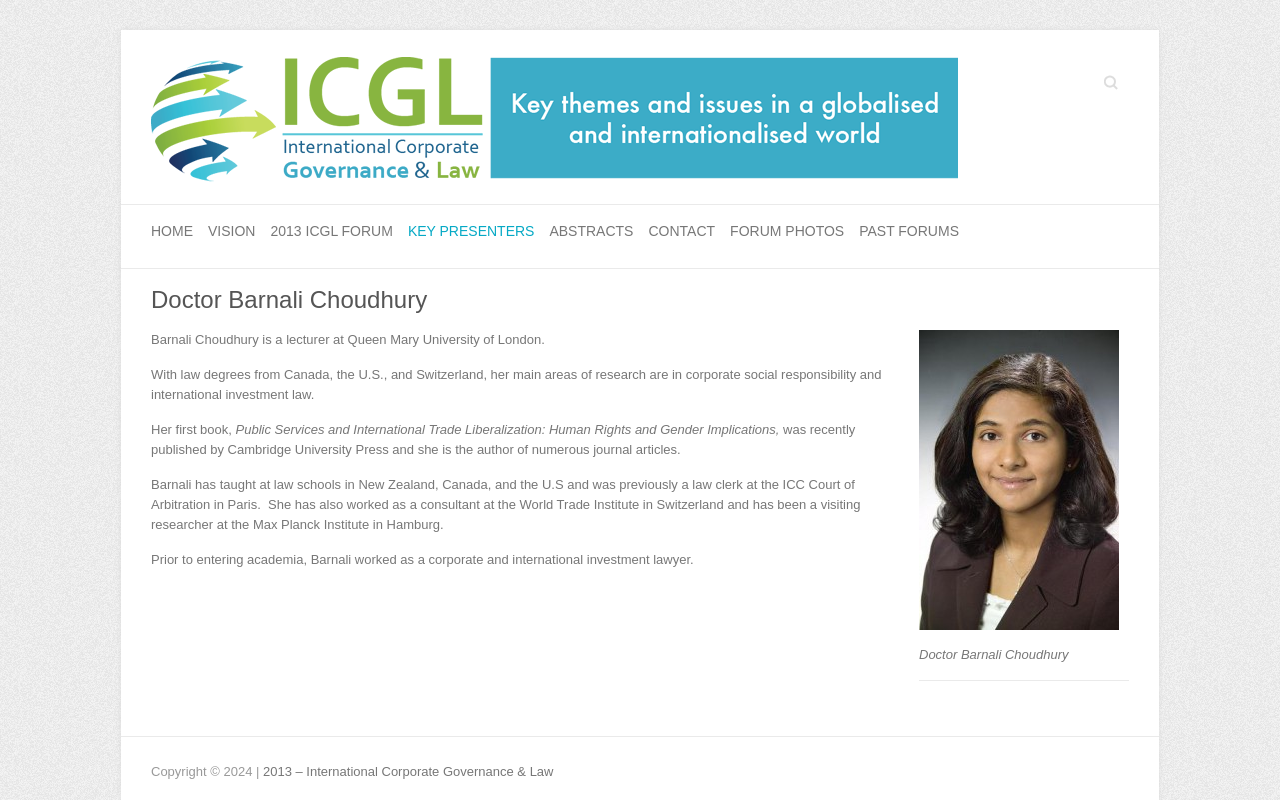What is the copyright year?
Using the image, give a concise answer in the form of a single word or short phrase.

2024